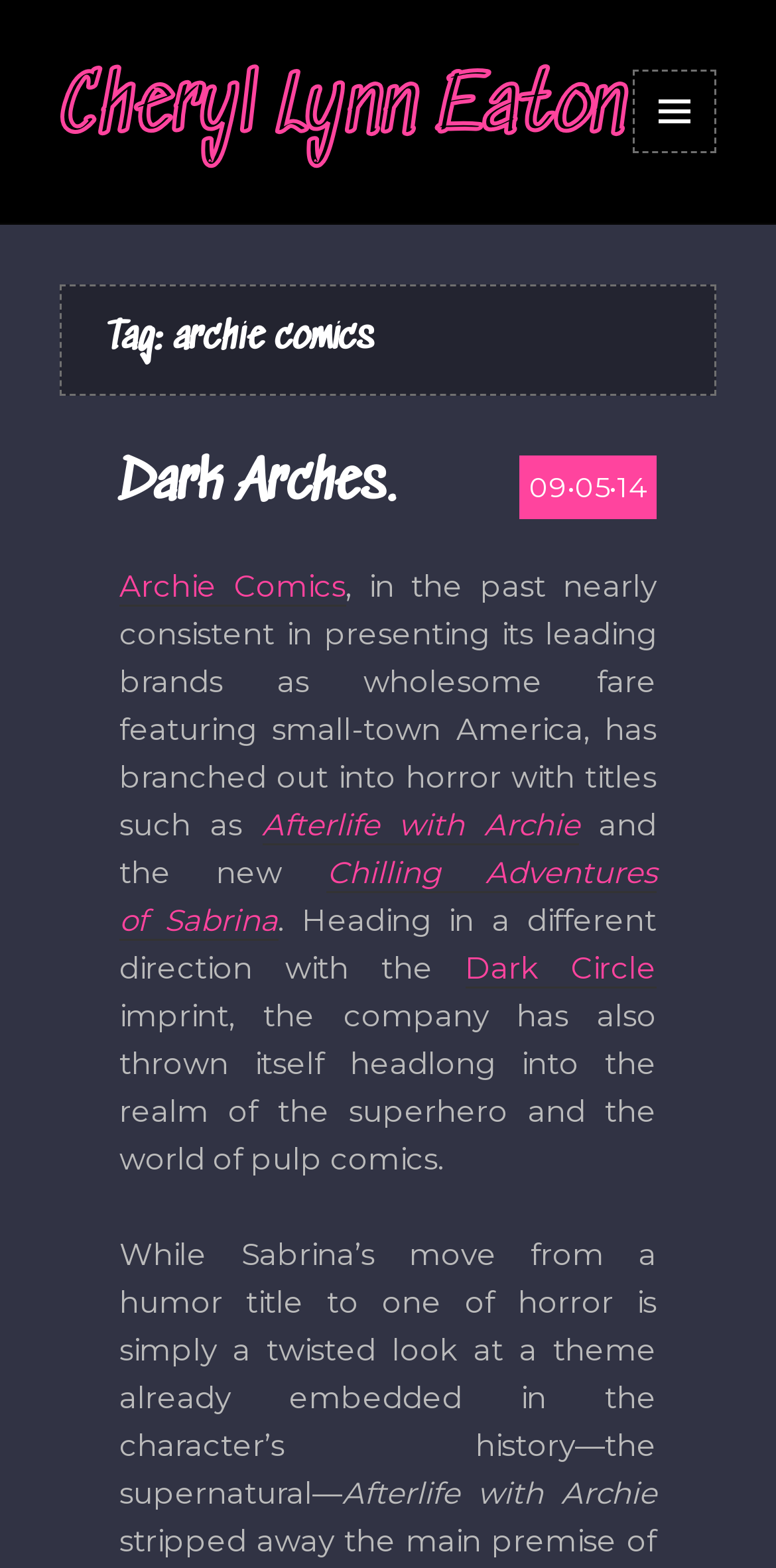Show the bounding box coordinates for the HTML element described as: "Chilling Adventures of Sabrina".

[0.154, 0.544, 0.846, 0.6]